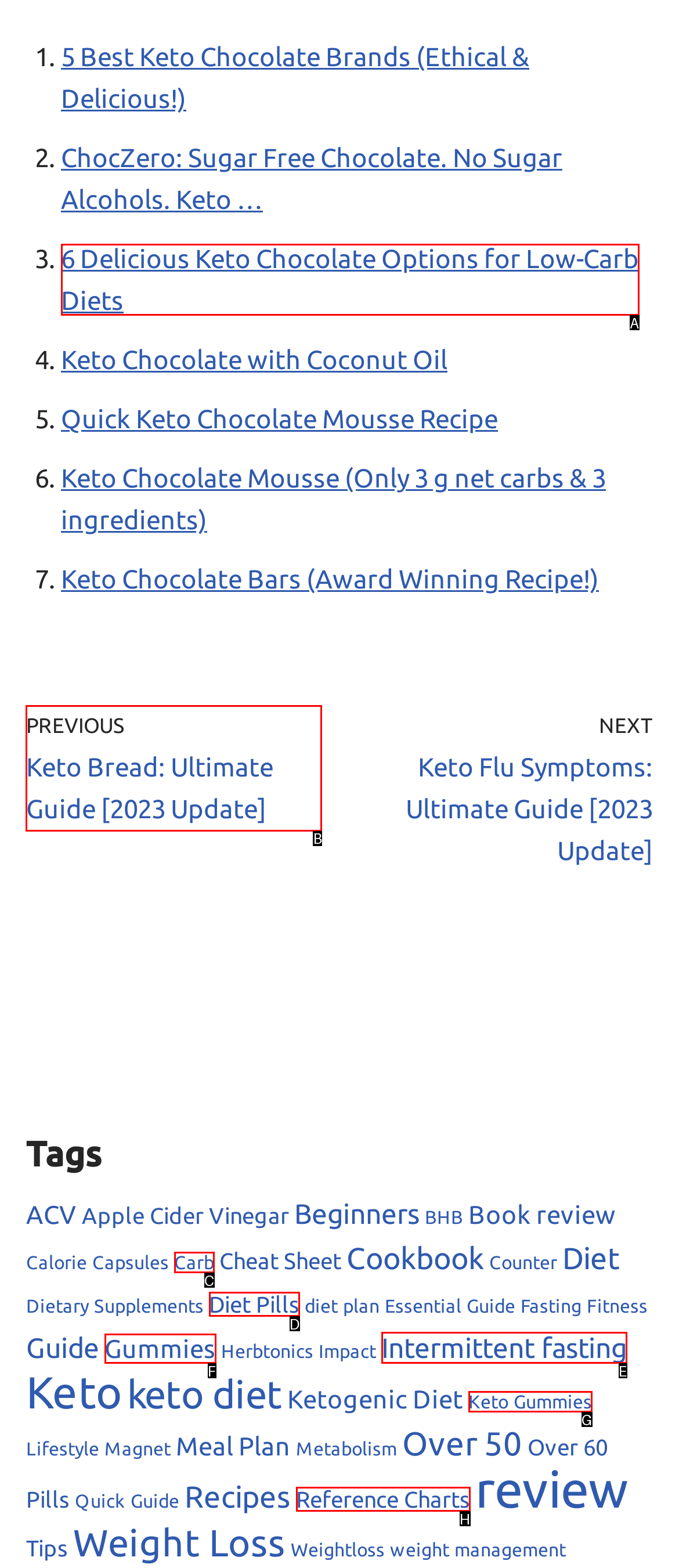What option should you select to complete this task: Go to the 'Keto Bread: Ultimate Guide [2023 Update]' page? Indicate your answer by providing the letter only.

B